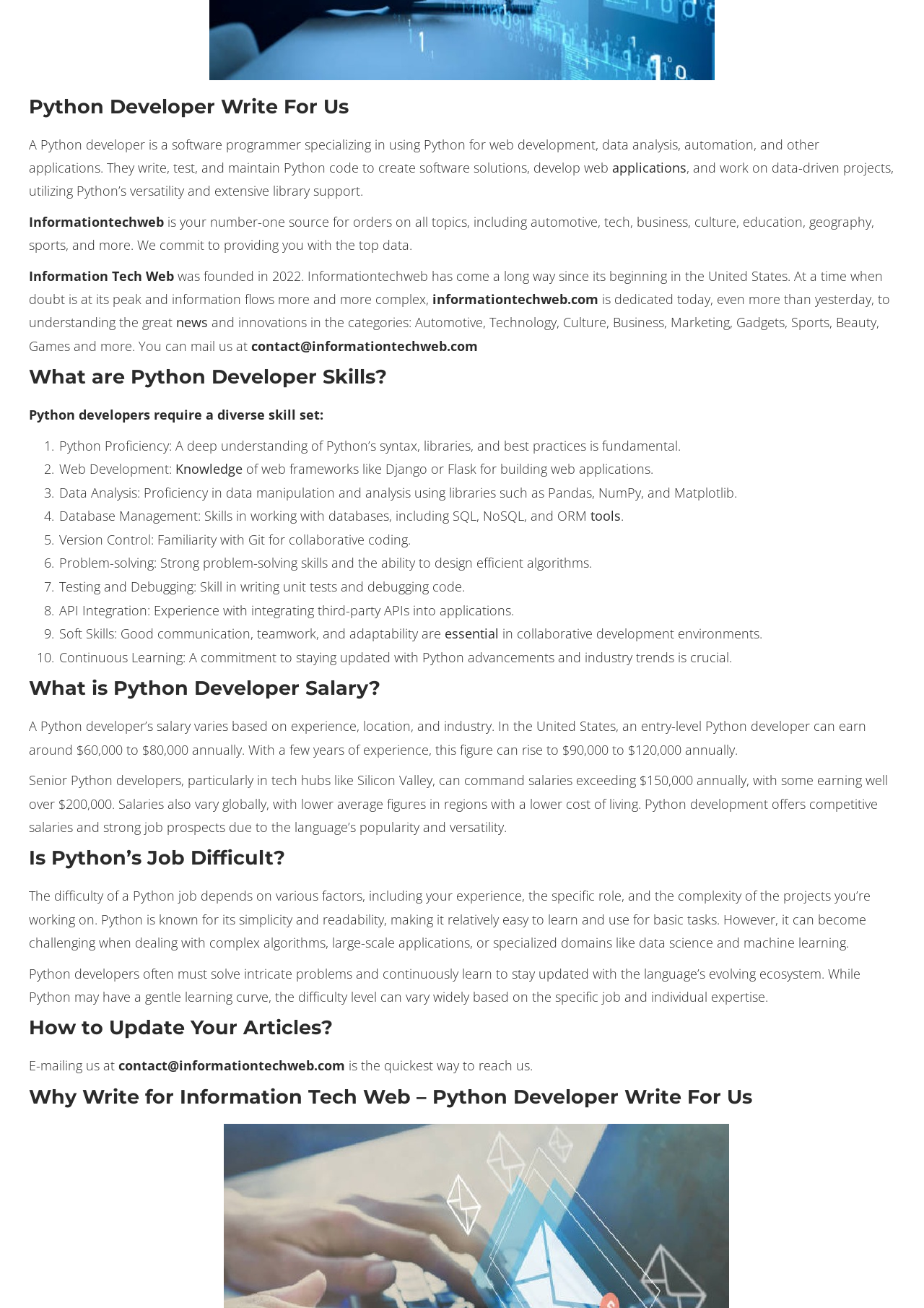Predict the bounding box coordinates for the UI element described as: "Advertise". The coordinates should be four float numbers between 0 and 1, presented as [left, top, right, bottom].

[0.712, 0.315, 0.773, 0.337]